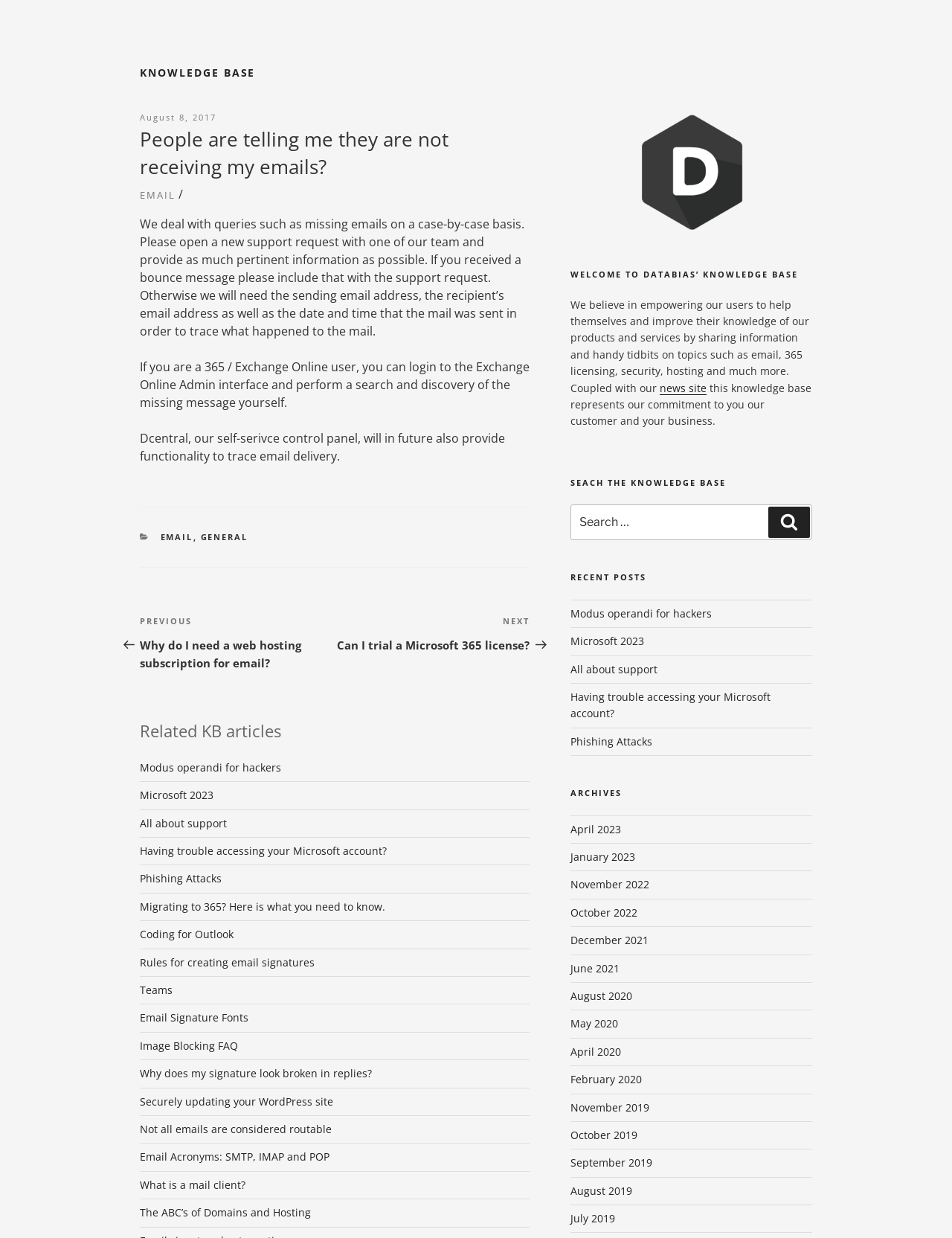Offer a detailed account of what is visible on the webpage.

This webpage is a knowledge base article from Databias, titled "People are telling me they are not receiving my emails?" The page has a header section with the title "KNOWLEDGE BASE" at the top left corner. Below the header, there is an article section that contains the main content of the page.

The article section is divided into several parts. At the top, there is a header with the title of the article, followed by a brief description of when the article was posted, including the date and time. Below the header, there is a paragraph of text that provides a solution to the problem of not receiving emails, including instructions on how to open a new support request and what information to provide.

Following the solution paragraph, there are three more paragraphs of text that provide additional information and tips related to the topic of missing emails. The first paragraph mentions that 365/Exchange Online users can login to the Exchange Online Admin interface to search and discover missing messages. The second paragraph states that Dcentral, a self-service control panel, will provide functionality to trace email delivery in the future. The third paragraph provides a brief note about tracing email delivery.

At the bottom of the article section, there is a footer section that contains links to categories, including "EMAIL" and "GENERAL". There is also a navigation section that allows users to navigate to previous and next posts.

To the right of the article section, there is a sidebar that contains several sections. The top section is a heading that says "WELCOME TO DATABIAS’ KNOWLEDGE BASE", followed by a brief description of the knowledge base and its purpose. Below this section, there is a search bar that allows users to search the knowledge base.

The next section is a list of recent posts, which includes links to several articles related to email, security, and hosting. Following this section, there is an archives section that lists links to articles by month, from April 2023 to July 2019.

Finally, there is a section that lists related KB articles, which includes links to several articles related to email, security, and hosting.